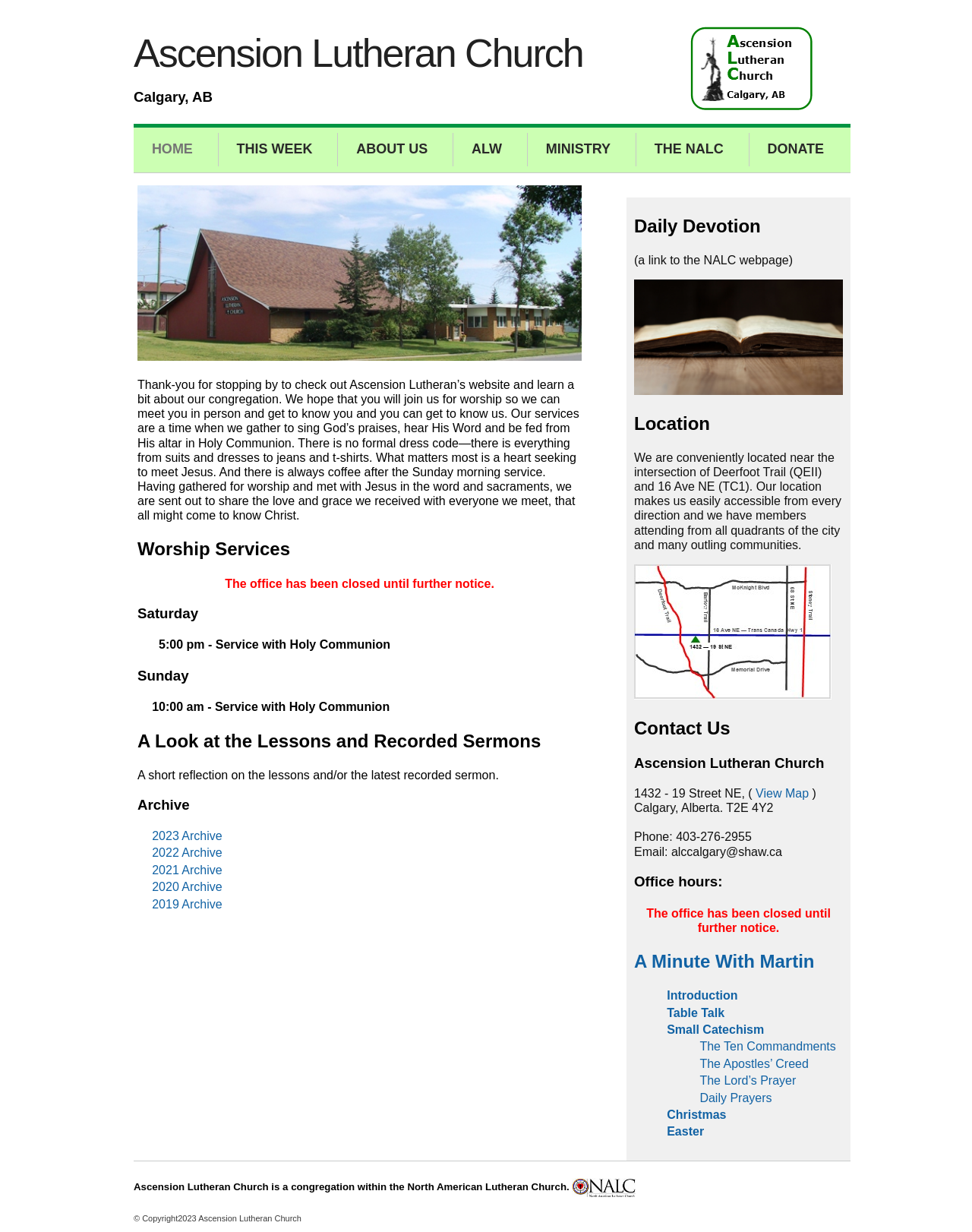Describe every aspect of the webpage in a detailed manner.

The webpage is about Ascension Lutheran Church in Calgary, Alberta, Canada. At the top, there is a logo of the church, accompanied by a heading with the church's name. Below the logo, there are several links to different sections of the website, including "HOME", "THIS WEEK", "ABOUT US", and more.

On the left side of the page, there is a section with a heading "Worship Services" that lists the worship schedule, including Saturday and Sunday services with Holy Communion. Below this section, there is a paragraph of text that welcomes visitors and describes the worship services.

On the right side of the page, there are several sections with headings, including "A Look at the Lessons and Recorded Sermons", "Archive", "Daily Devotion", "Location", and "Contact Us". The "Location" section provides information about the church's location, including a map link and address. The "Contact Us" section lists the church's phone number, email, and office hours.

Further down the page, there are more sections with headings, including "A Minute With Martin" and several links to different topics, such as "Introduction", "Table Talk", and "The Ten Commandments". At the very bottom of the page, there is a copyright notice and a link to the North American Lutheran Church (NALC) website, along with the NALC logo.